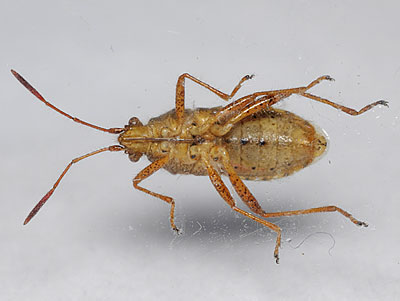What does Rhopalus maculatus feed on?
From the screenshot, provide a brief answer in one word or phrase.

Marsh thistles and cinquefoil